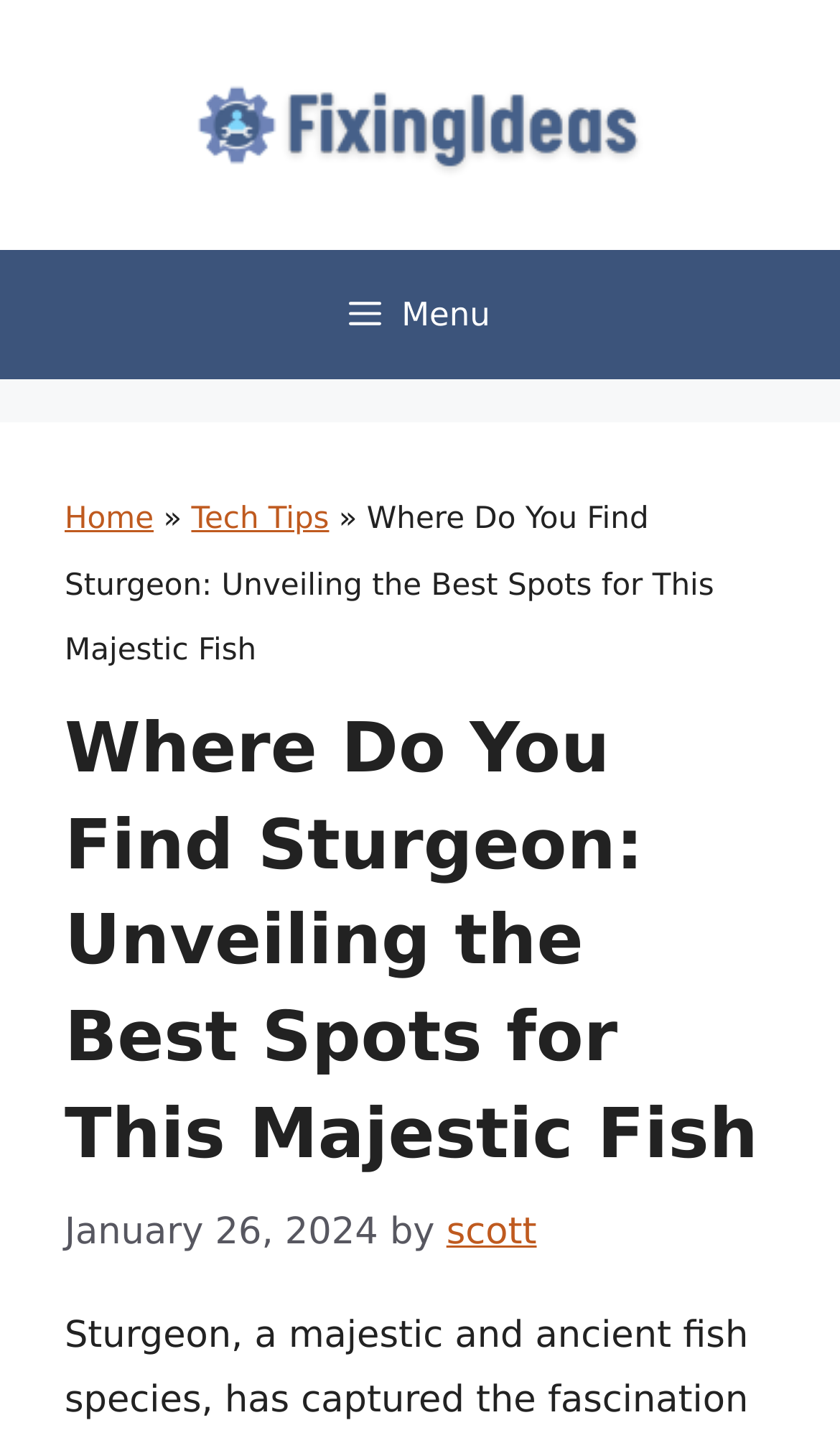Offer an extensive depiction of the webpage and its key elements.

The webpage is about finding sturgeon, a majestic and ancient fish species. At the top of the page, there is a banner with the site's name, "Fixing Ideas", accompanied by an image of the same name. Below the banner, there is a primary navigation menu with a "Menu" button that, when expanded, reveals a breadcrumbs navigation section.

In the breadcrumbs section, there are links to "Home" and "Tech Tips", separated by a "»" symbol. The title of the webpage, "Where Do You Find Sturgeon: Unveiling the Best Spots for This Majestic Fish", is displayed prominently in this section. 

Below the breadcrumbs section, there is a header with the same title as the webpage. The title is followed by the date "January 26, 2024" and the author's name, "scott". The overall structure of the page suggests that the main content of the webpage will be about finding sturgeon, with the provided title and metadata setting the context for the reader.